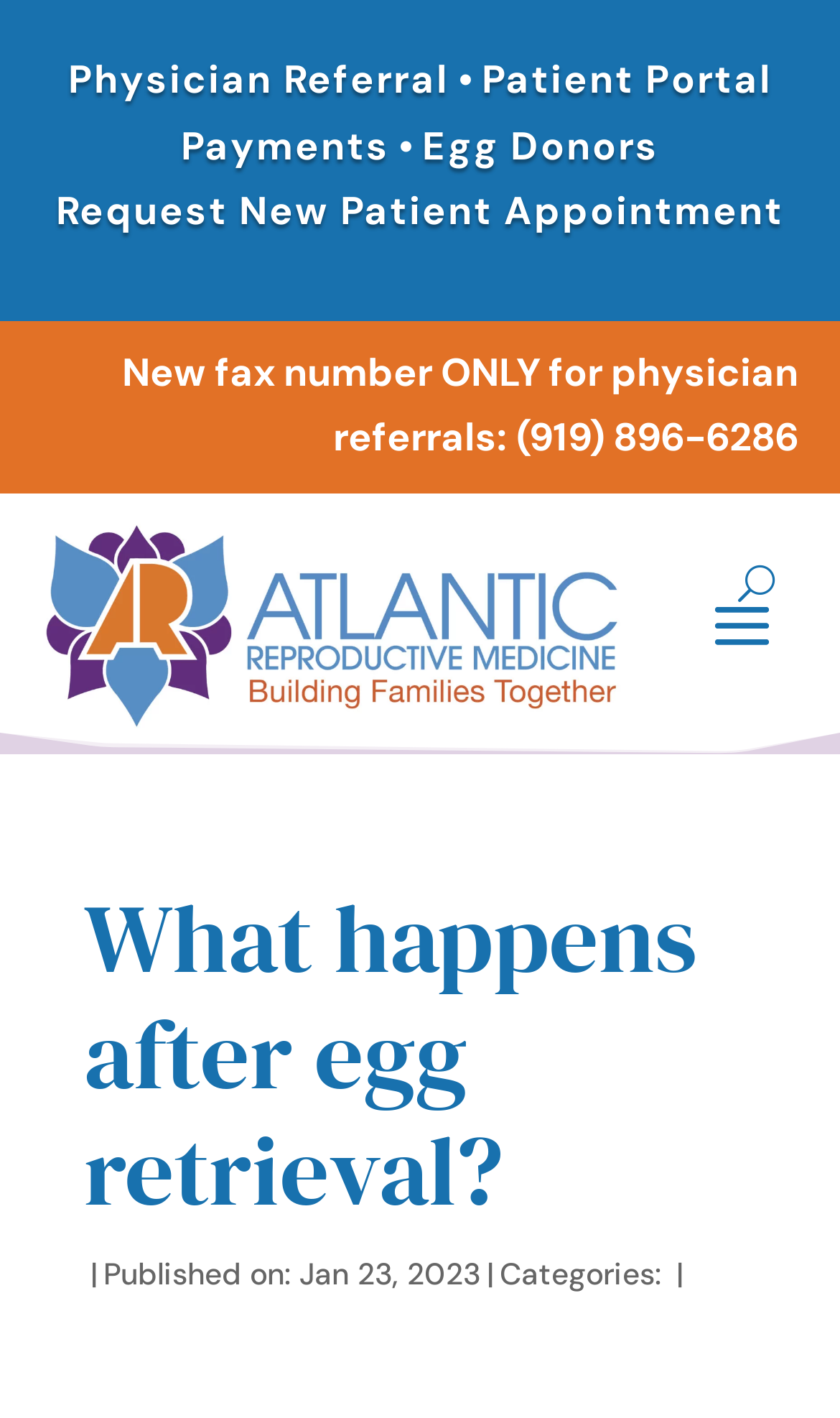Identify and provide the main heading of the webpage.

What happens after egg retrieval?